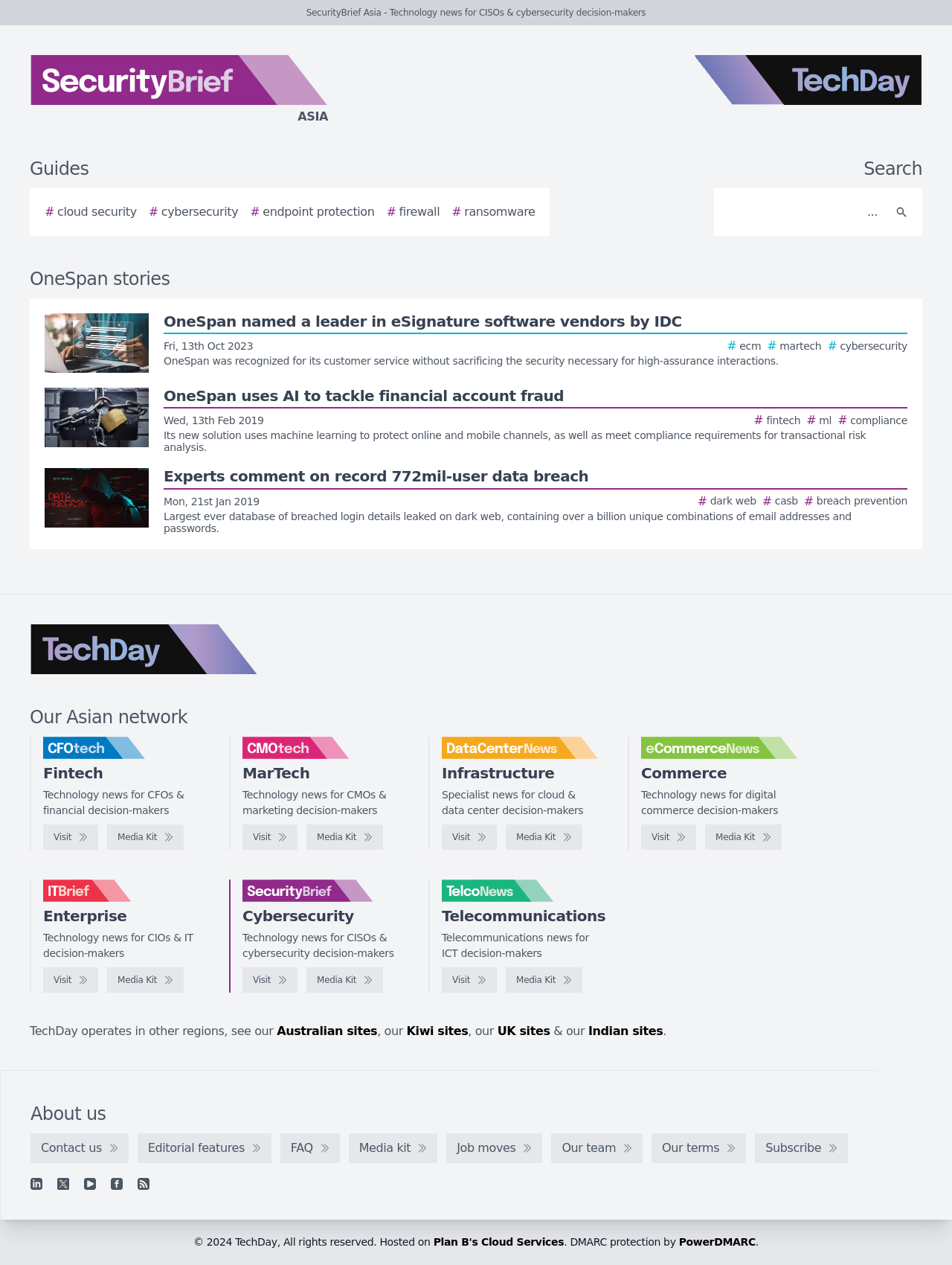Determine the coordinates of the bounding box for the clickable area needed to execute this instruction: "Search for something".

[0.756, 0.154, 0.931, 0.182]